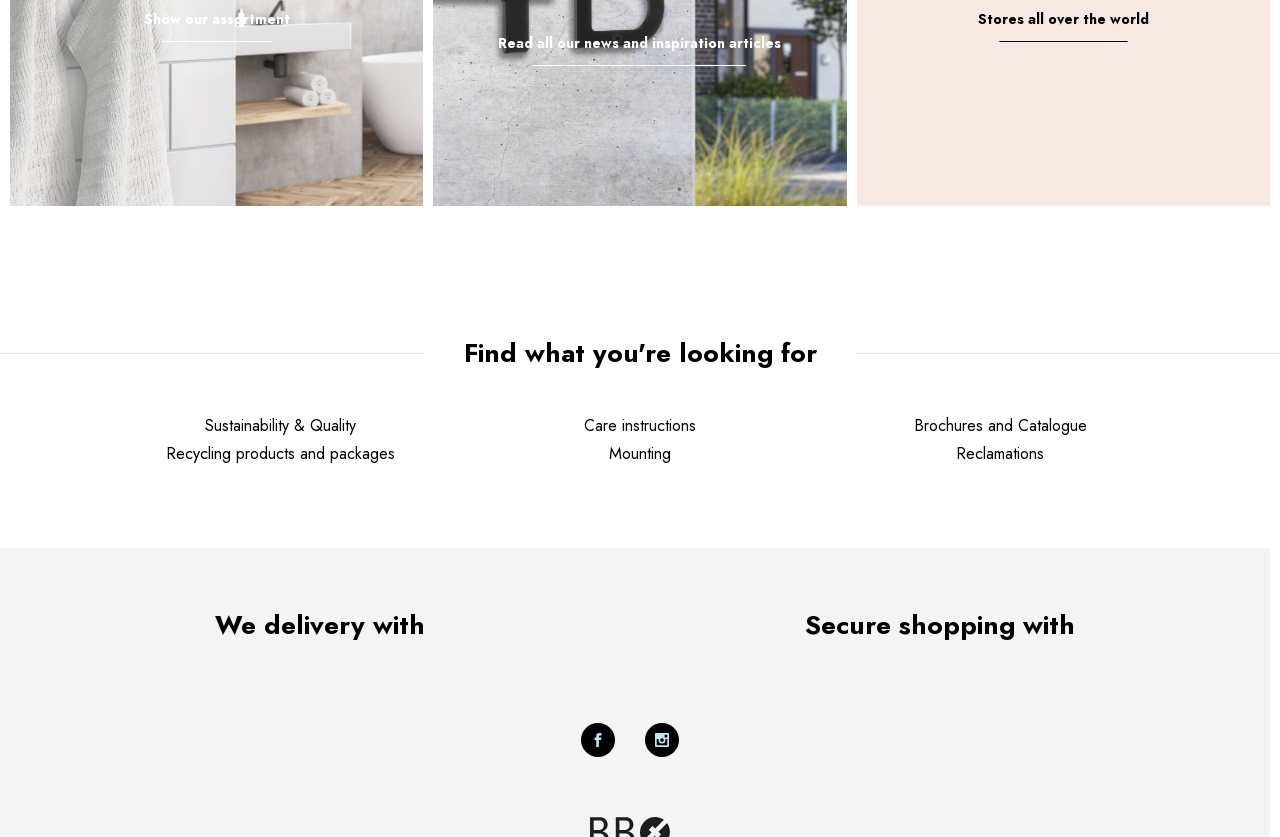Based on the image, provide a detailed and complete answer to the question: 
What topics are covered in the news and inspiration articles?

The link 'Read all our news and inspiration articles' is placed near the links 'Sustainability & Quality', 'Recycling products and packages', and 'Care instructions', suggesting that the news and inspiration articles may cover topics related to sustainability and quality.